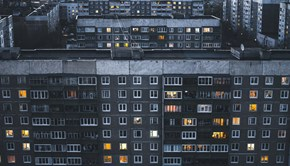Answer the question below using just one word or a short phrase: 
What time of day is depicted in the image?

Twilight